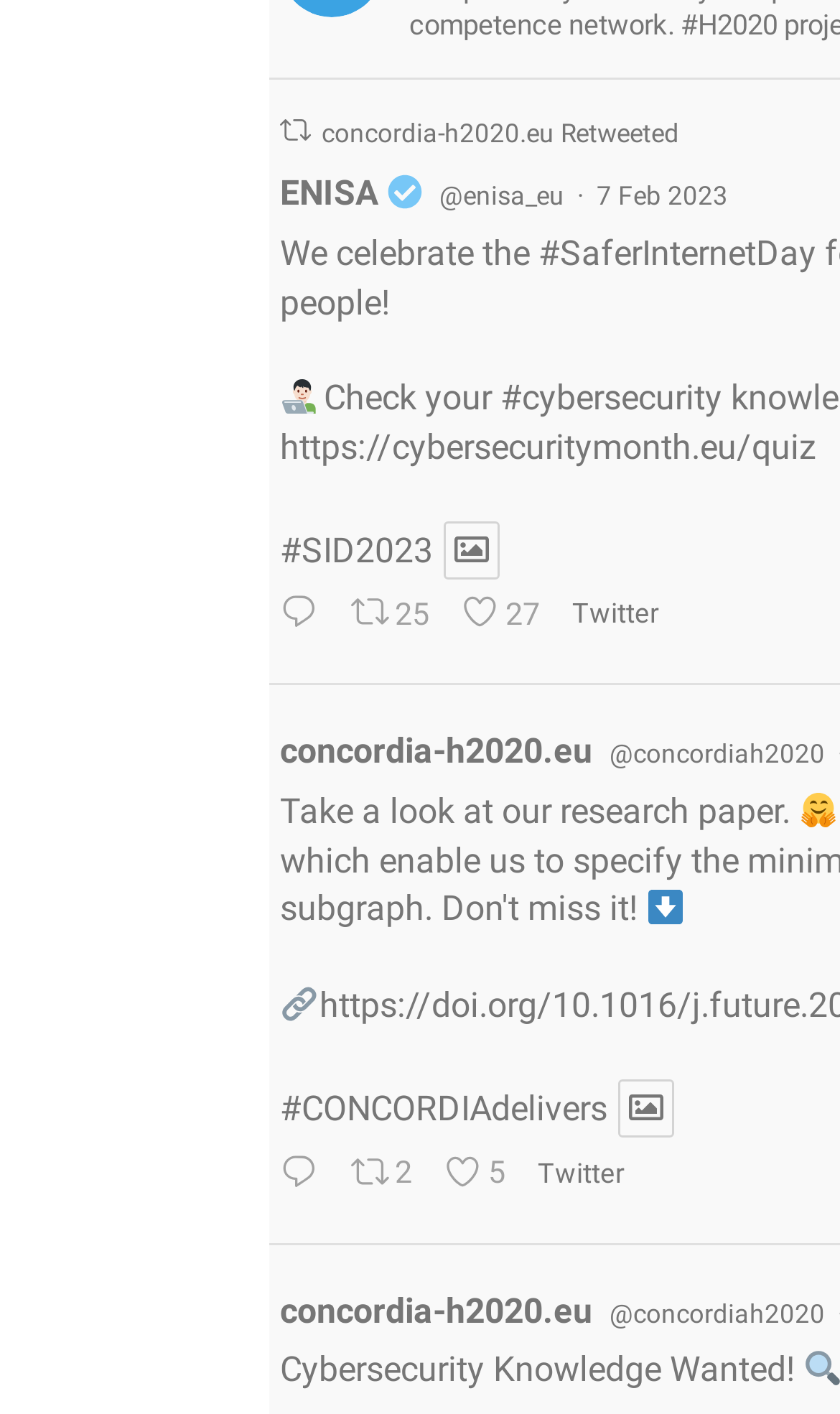Give a one-word or one-phrase response to the question: 
What is the research paper about?

Cybersecurity